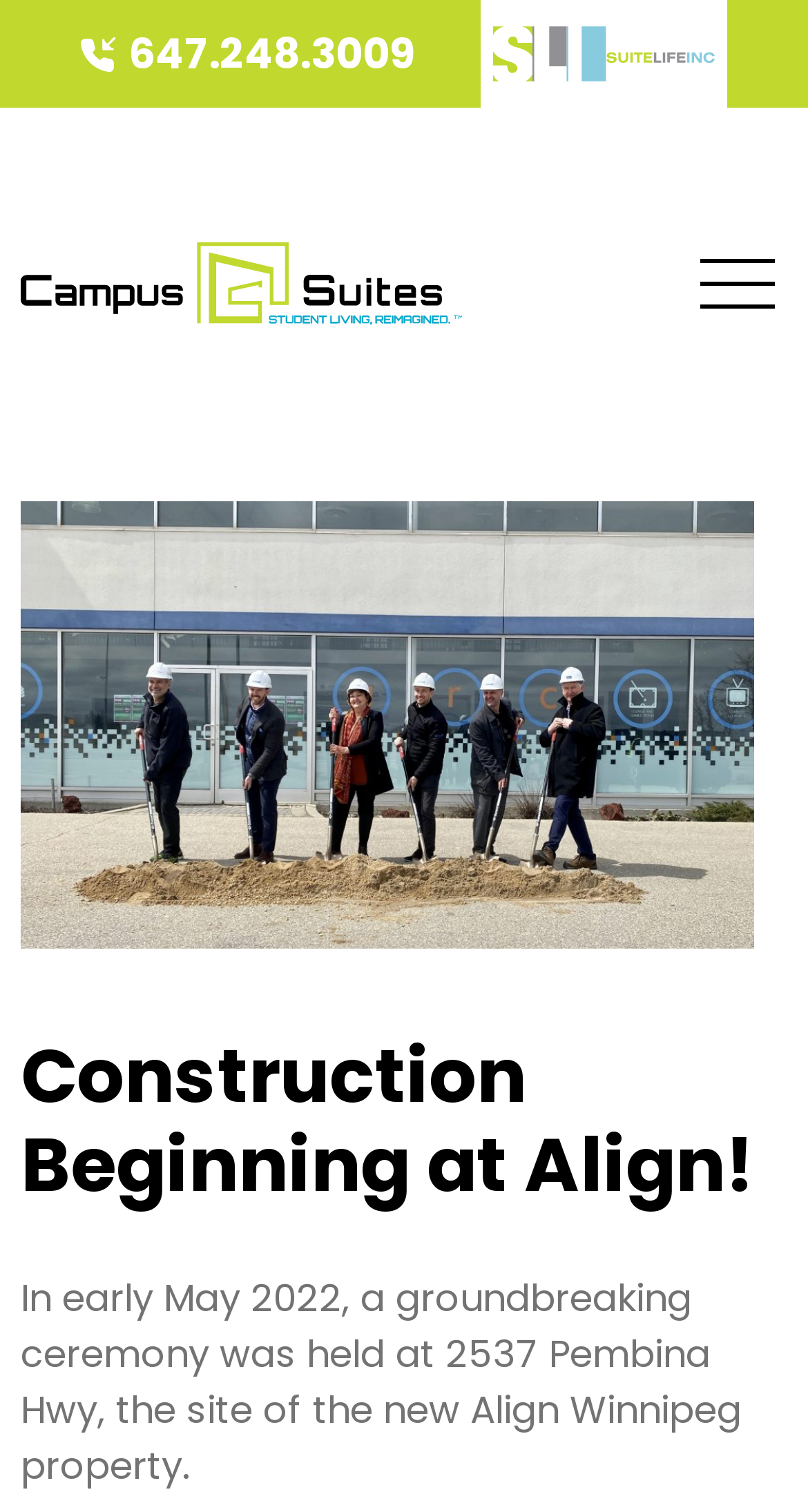Please find and generate the text of the main heading on the webpage.

Construction Beginning at Align!